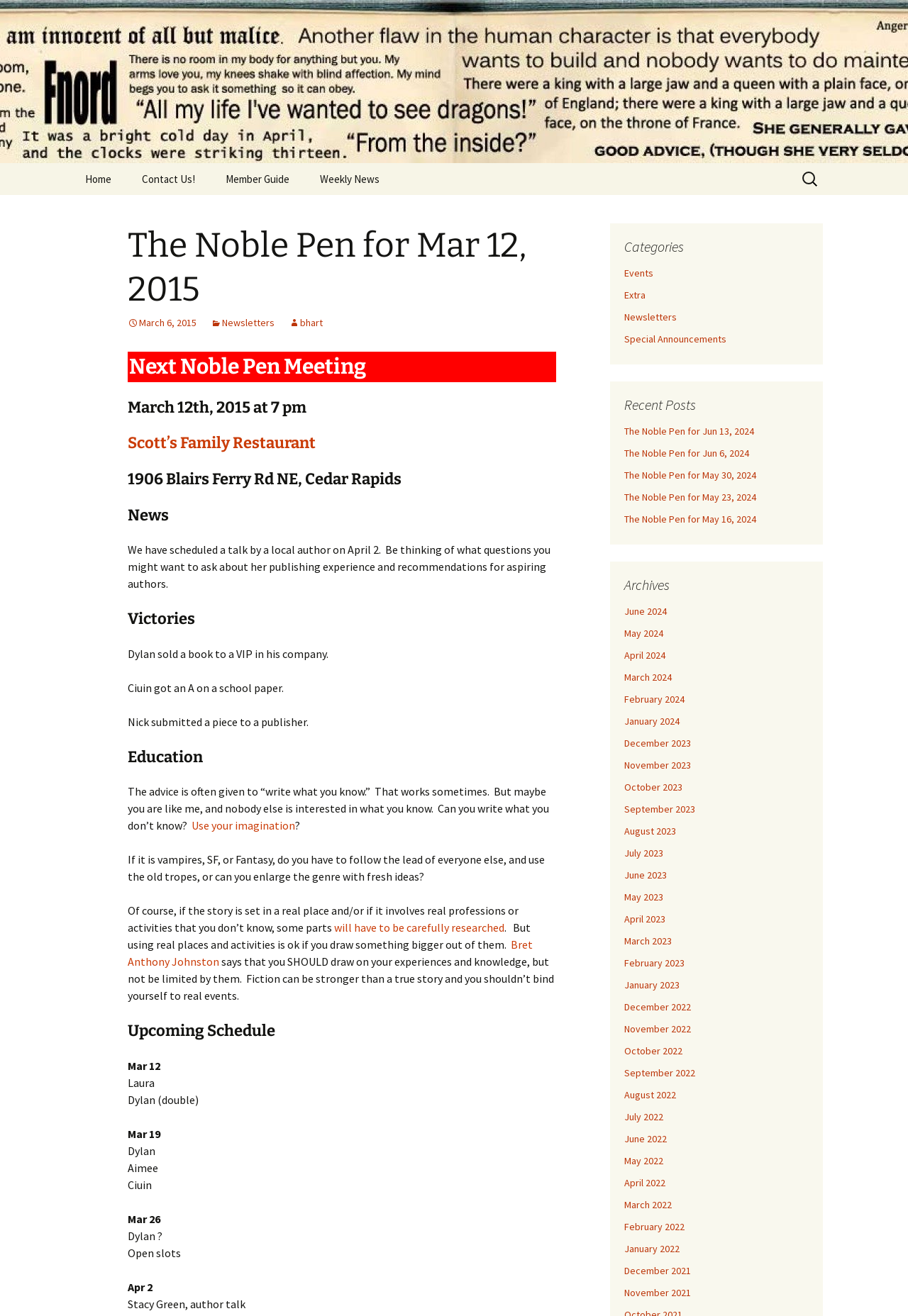Identify the bounding box coordinates of the clickable region required to complete the instruction: "Read the recent post 'The Noble Pen for Jun 13, 2024'". The coordinates should be given as four float numbers within the range of 0 and 1, i.e., [left, top, right, bottom].

[0.688, 0.323, 0.83, 0.332]